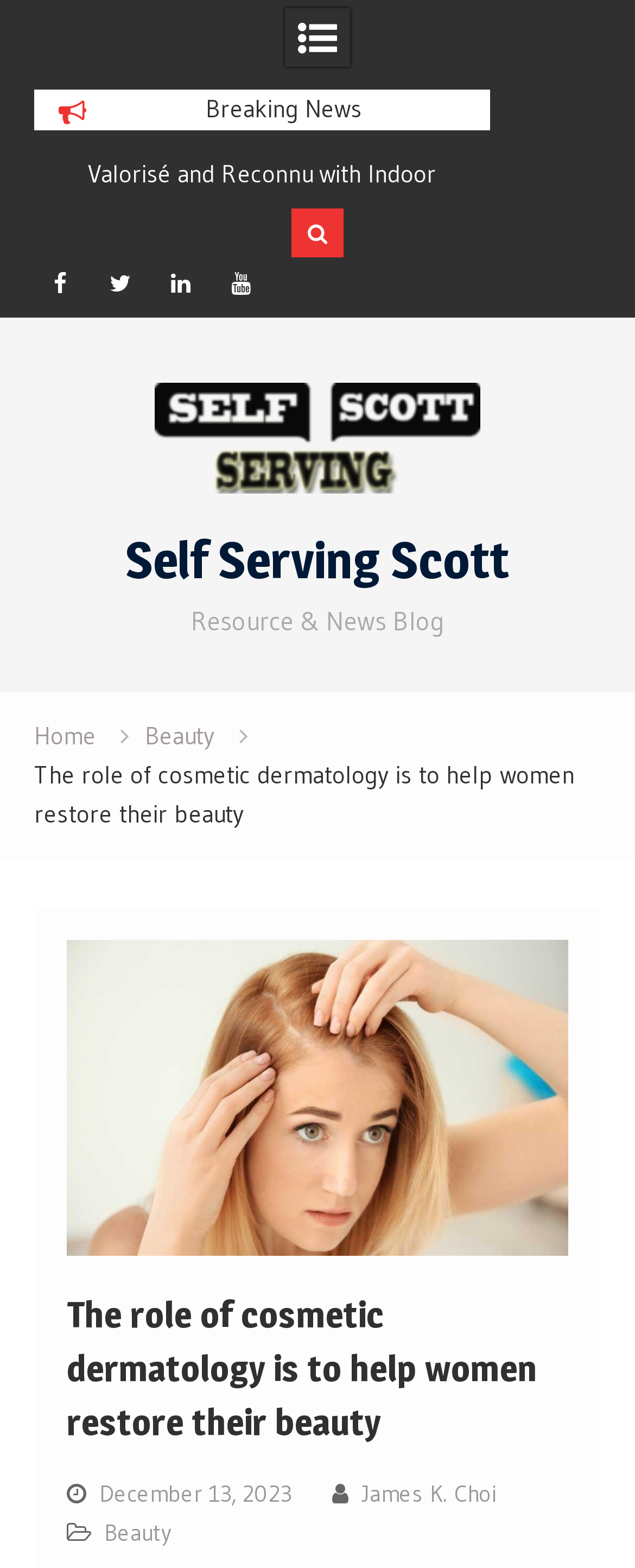Bounding box coordinates are given in the format (top-left x, top-left y, bottom-right x, bottom-right y). All values should be floating point numbers between 0 and 1. Provide the bounding box coordinate for the UI element described as: parent_node: Skip to content

[0.0, 0.0, 1.0, 0.048]